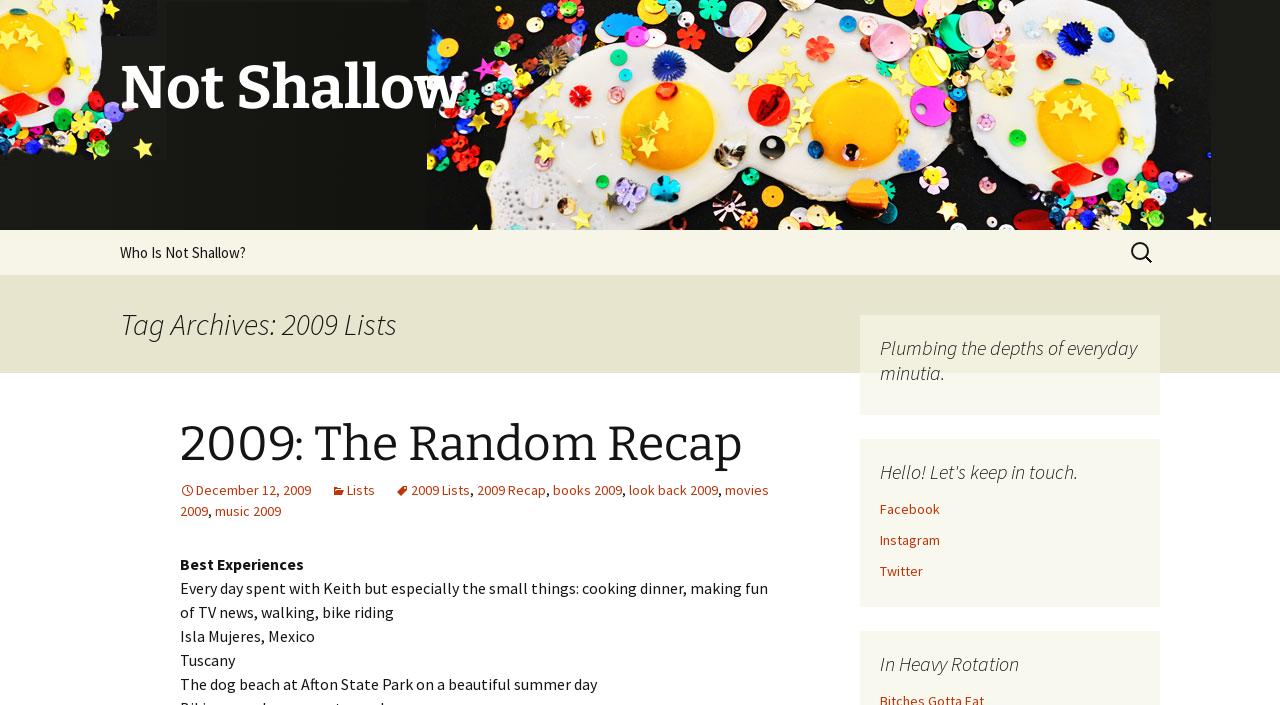Pinpoint the bounding box coordinates of the clickable element needed to complete the instruction: "Check Facebook". The coordinates should be provided as four float numbers between 0 and 1: [left, top, right, bottom].

[0.688, 0.709, 0.734, 0.735]